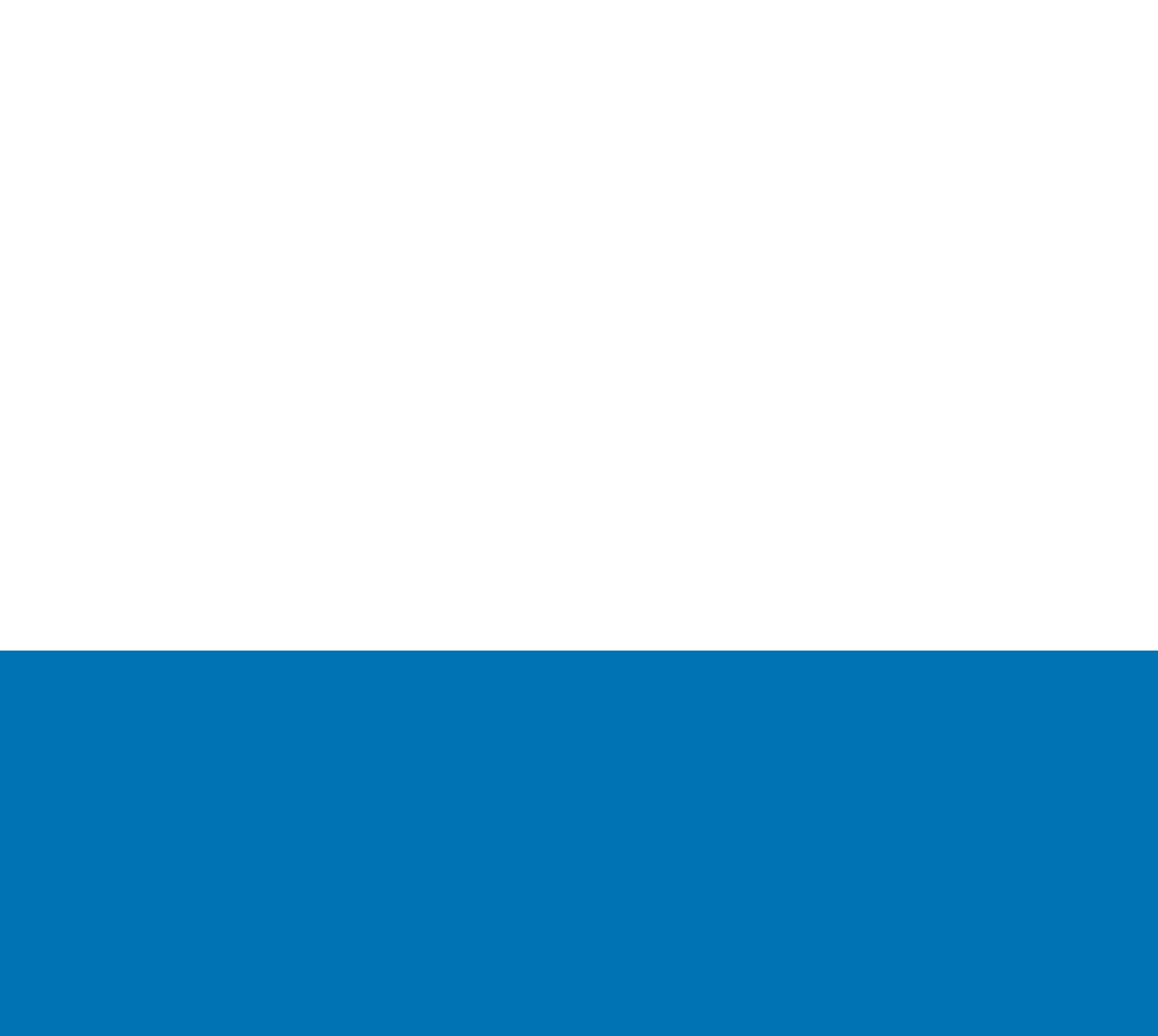Locate the bounding box coordinates of the element you need to click to accomplish the task described by this instruction: "Get in touch with TechEnergy".

[0.827, 0.773, 0.886, 0.78]